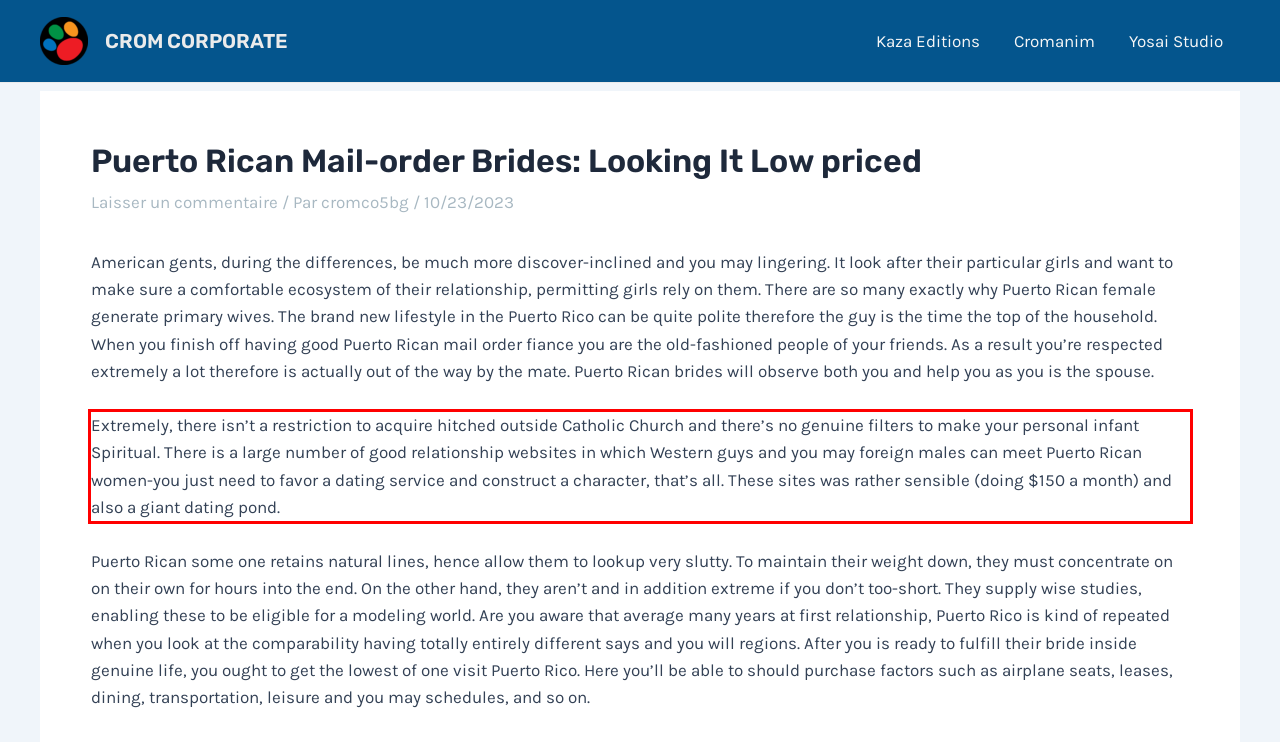From the screenshot of the webpage, locate the red bounding box and extract the text contained within that area.

Extremely, there isn’t a restriction to acquire hitched outside Catholic Church and there’s no genuine filters to make your personal infant Spiritual. There is a large number of good relationship websites in which Western guys and you may foreign males can meet Puerto Rican women-you just need to favor a dating service and construct a character, that’s all. These sites was rather sensible (doing $150 a month) and also a giant dating pond.